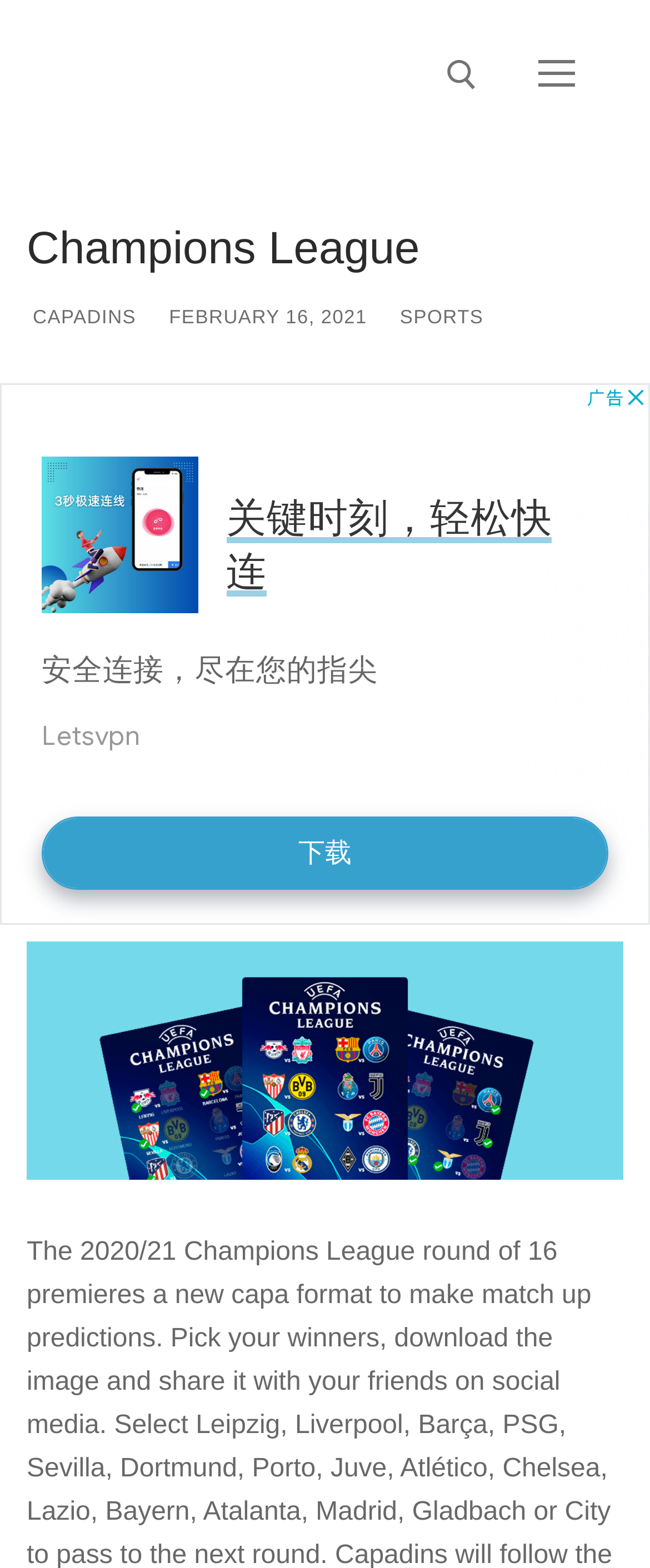What is the date of the article?
Refer to the image and give a detailed answer to the question.

The date of the article can be found in the link element next to the 'CAPADINS' link, which reads 'FEBRUARY 16, 2021'.